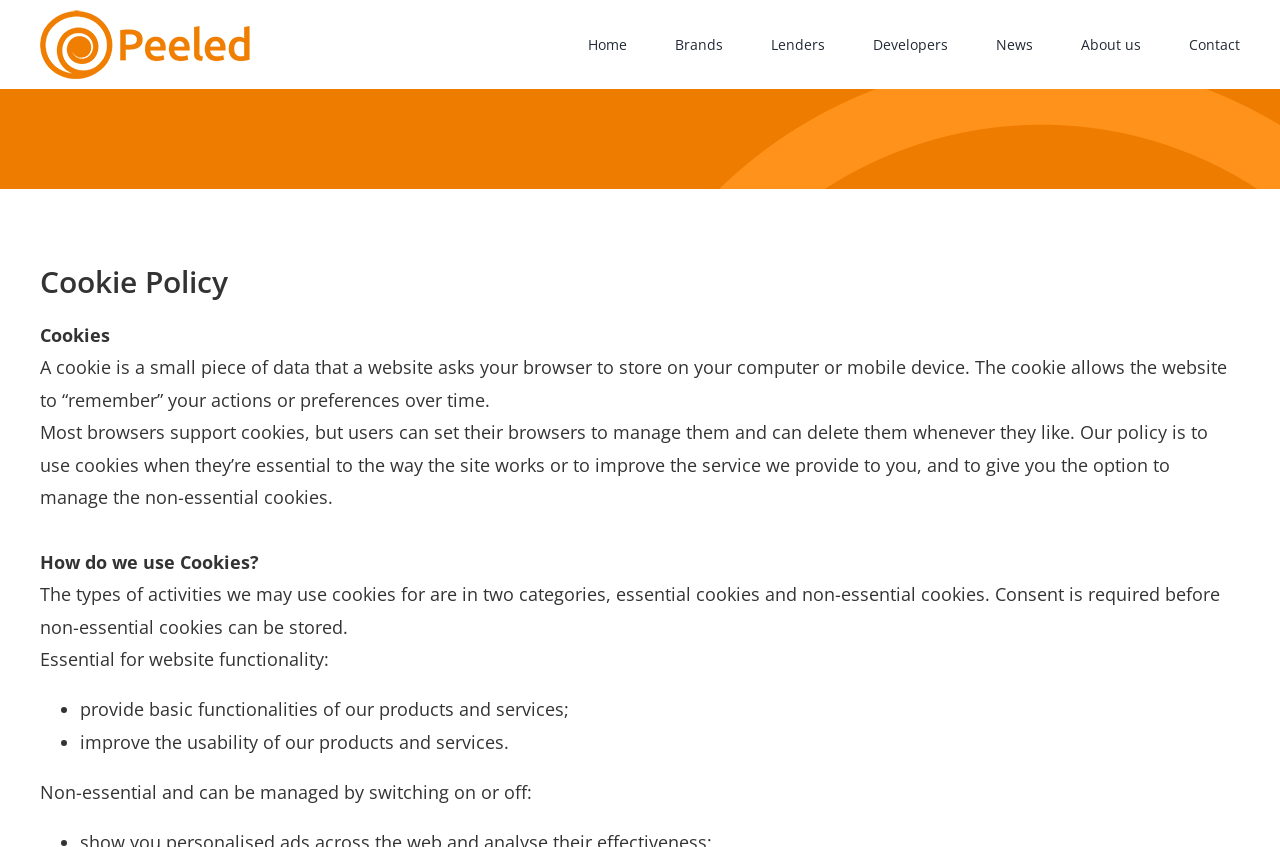Can users delete cookies?
Using the image as a reference, give a one-word or short phrase answer.

Yes